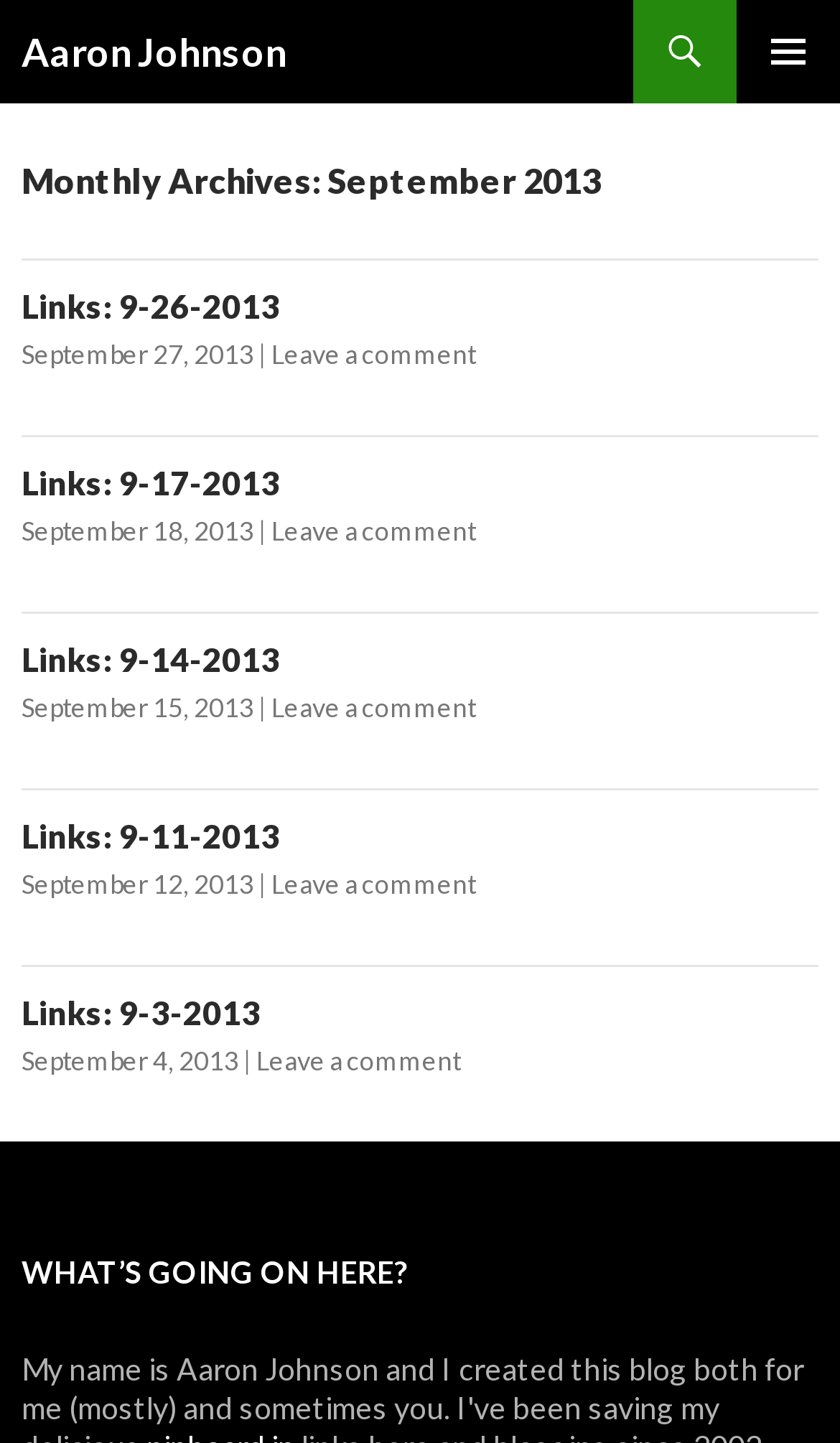Based on the visual content of the image, answer the question thoroughly: What is the purpose of the 'SKIP TO CONTENT' link?

The 'SKIP TO CONTENT' link is likely used to allow users to bypass the navigation menu and go directly to the main content of the webpage. This is a common accessibility feature.